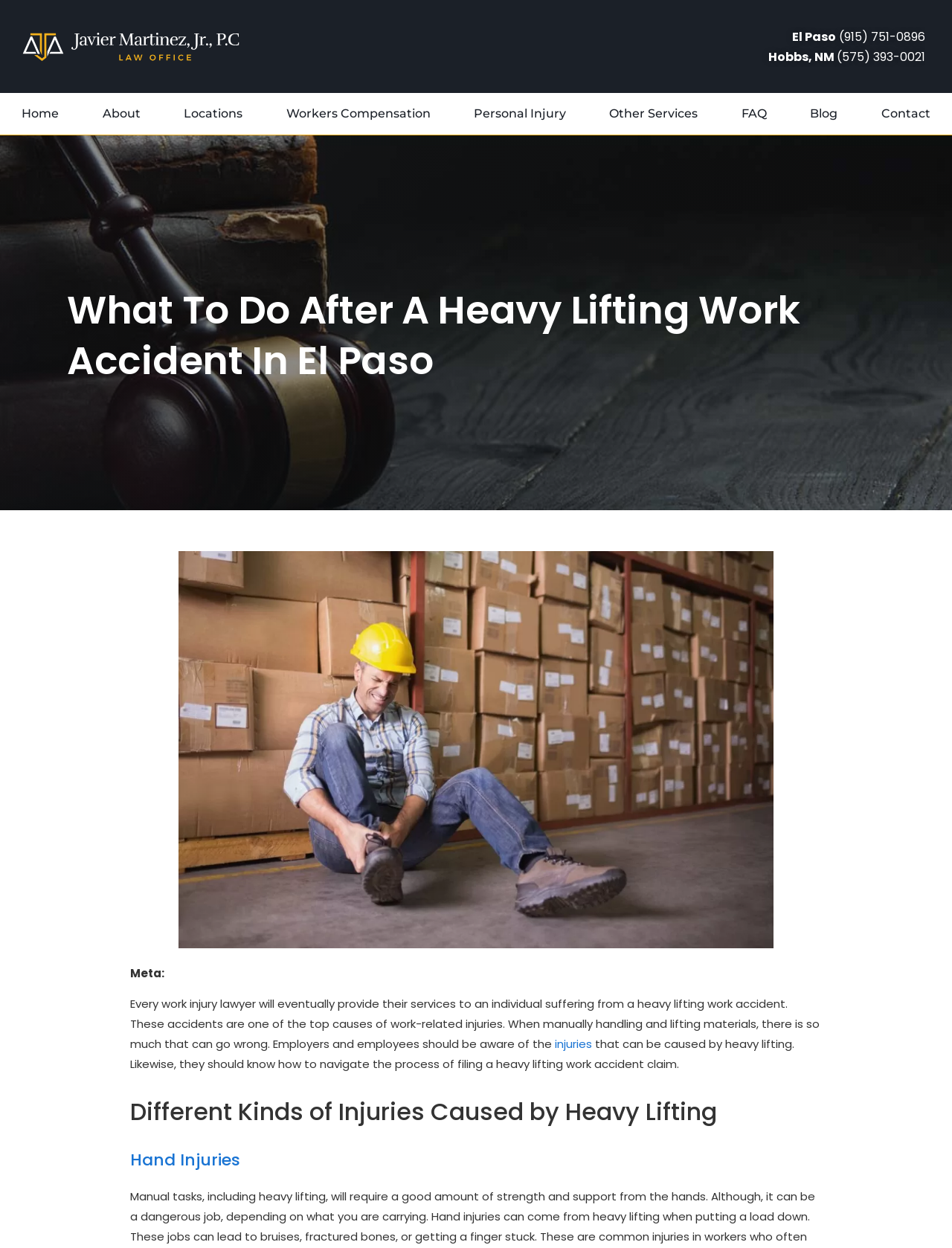What type of injury is depicted in the image?
Please provide a single word or phrase as your answer based on the image.

sprained ankle